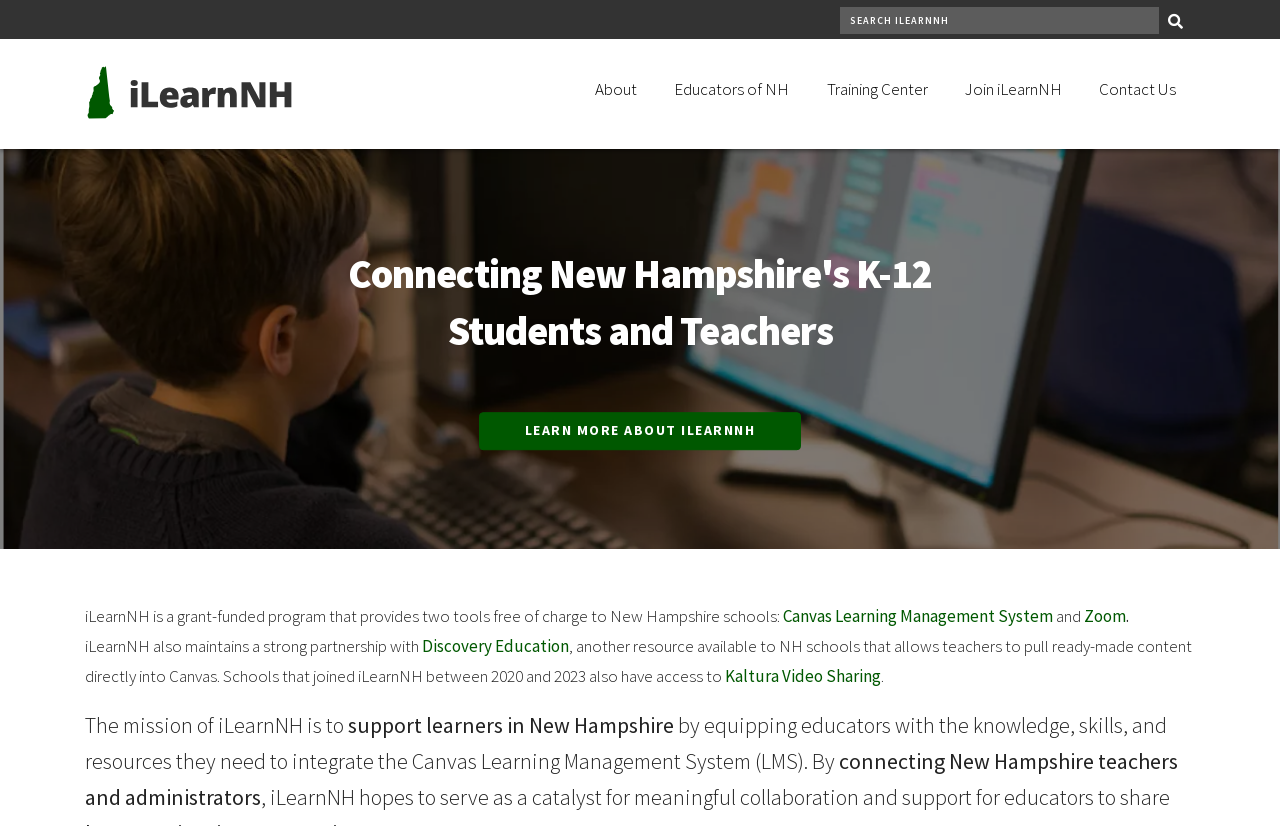Specify the bounding box coordinates of the area to click in order to follow the given instruction: "Search for something."

[0.656, 0.008, 0.905, 0.041]